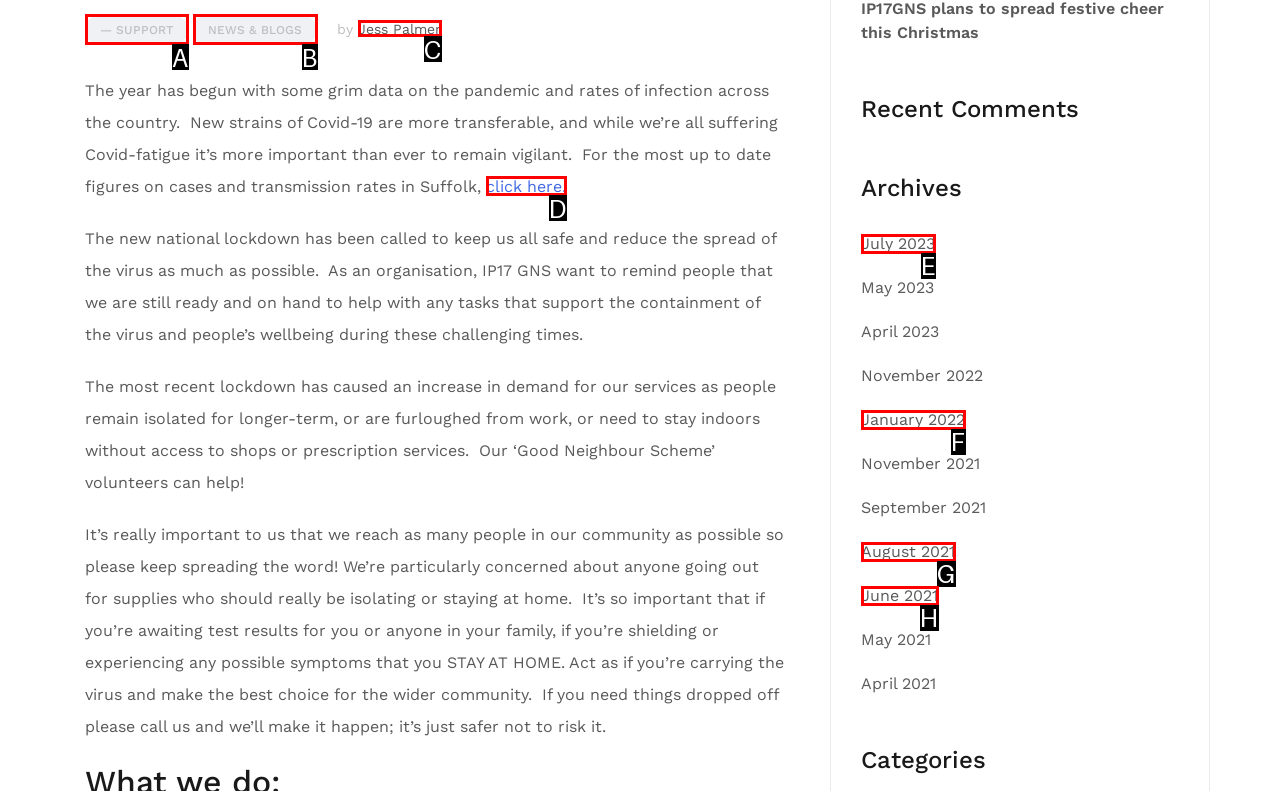Select the letter of the option that corresponds to: News & Blogs
Provide the letter from the given options.

B